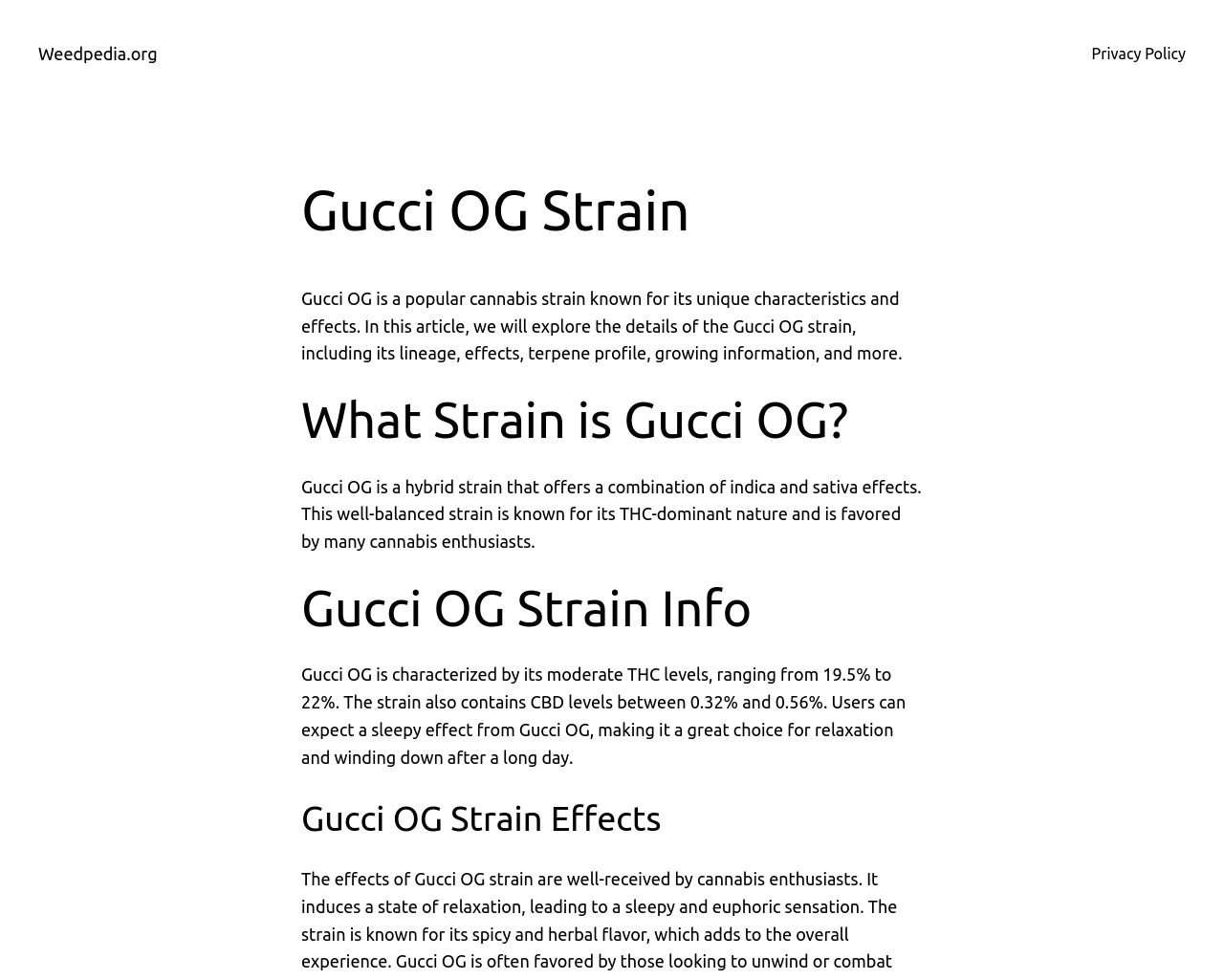Generate the main heading text from the webpage.

Gucci OG Strain